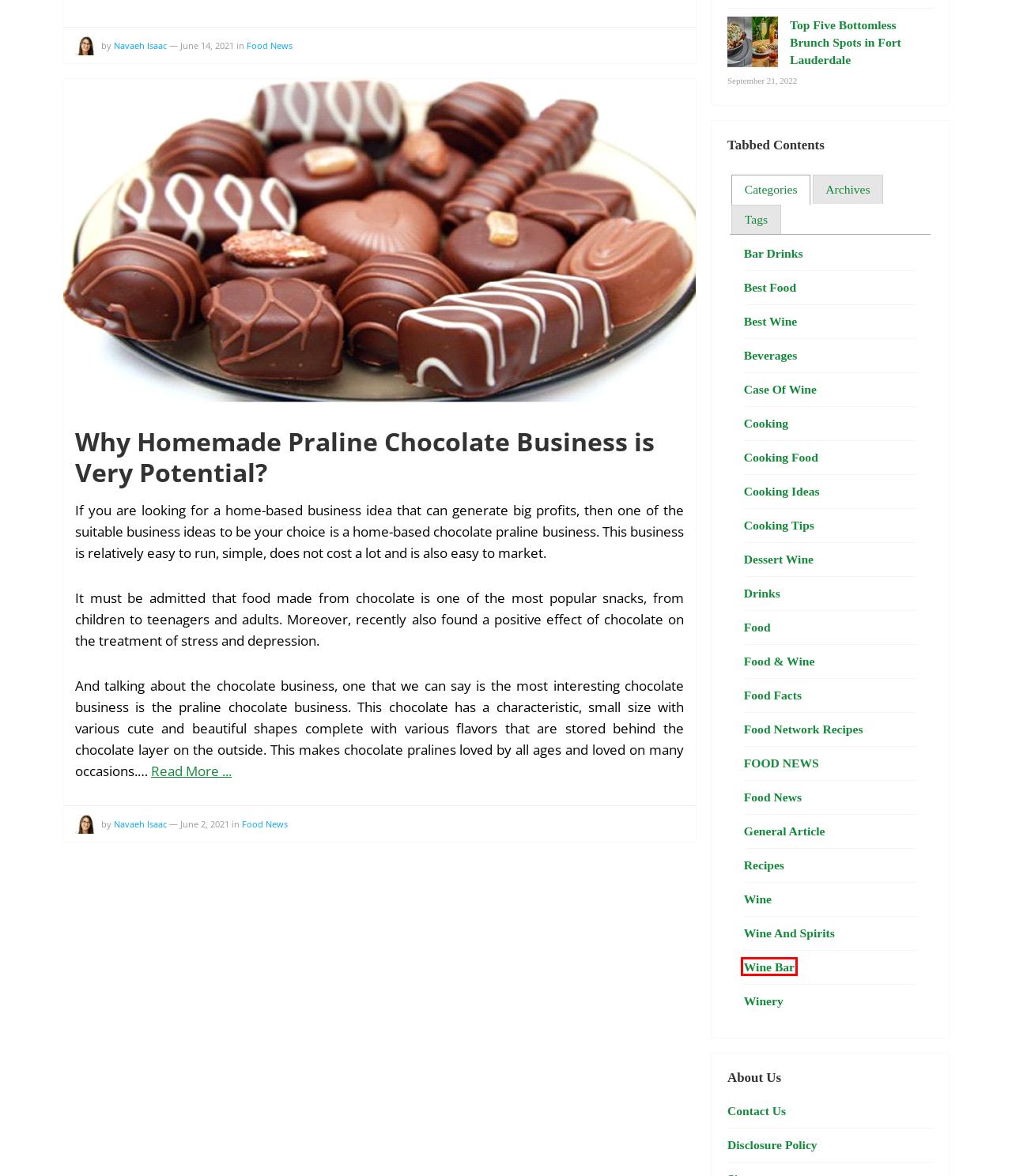Examine the screenshot of a webpage with a red rectangle bounding box. Select the most accurate webpage description that matches the new webpage after clicking the element within the bounding box. Here are the candidates:
A. Wine And Spirits | foodfeatures.net
B. Best Food | foodfeatures.net
C. Top Five Bottomless Brunch Spots in Fort Lauderdale | foodfeatures.net
D. Wine Bar | foodfeatures.net
E. Cooking Ideas | foodfeatures.net
F. Why Homemade Praline Chocolate Business is Very Potential? | foodfeatures.net
G. Bar Drinks | foodfeatures.net
H. Recipes | foodfeatures.net

D